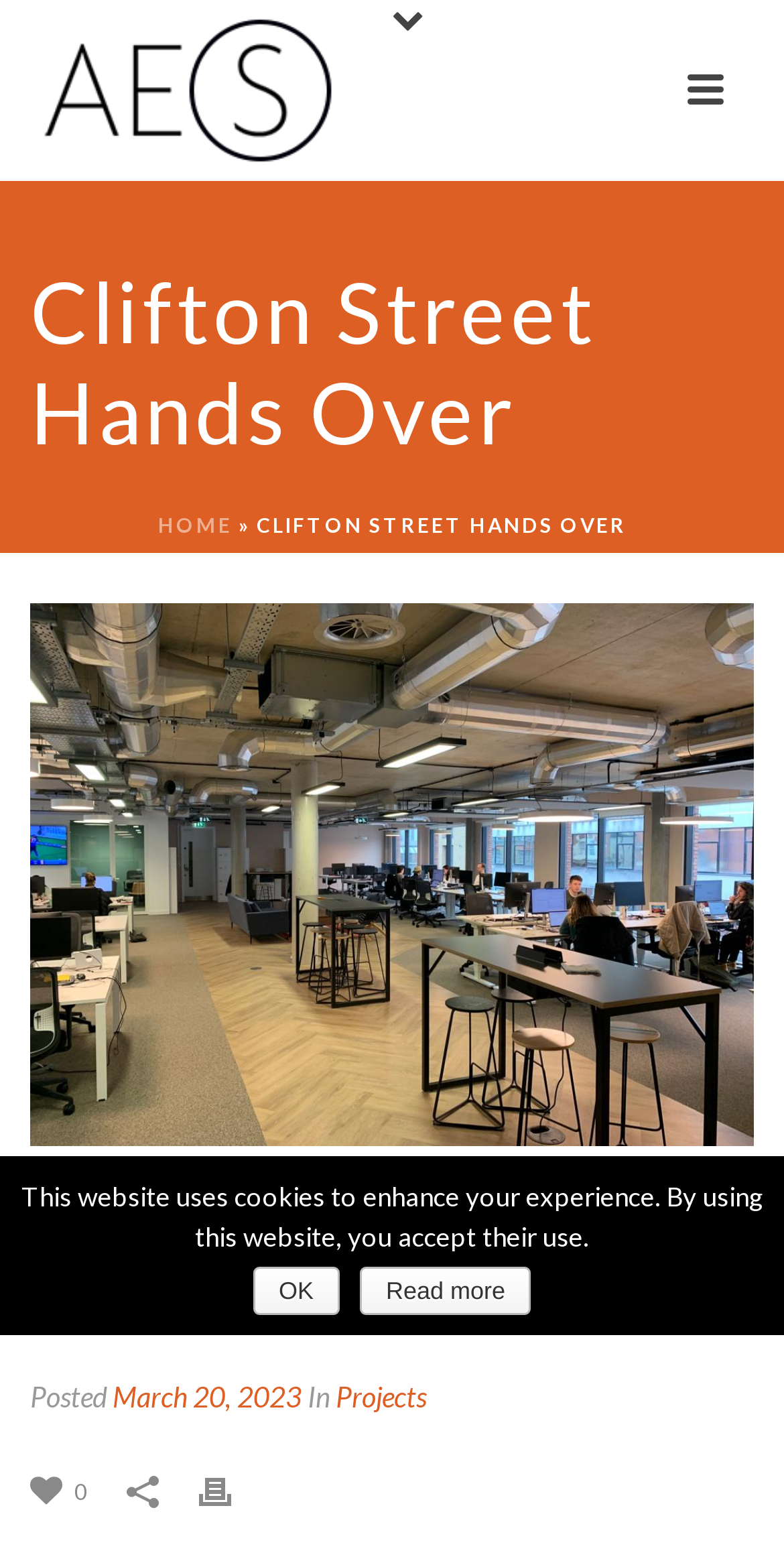Identify and provide the main heading of the webpage.

Clifton Street Hands Over